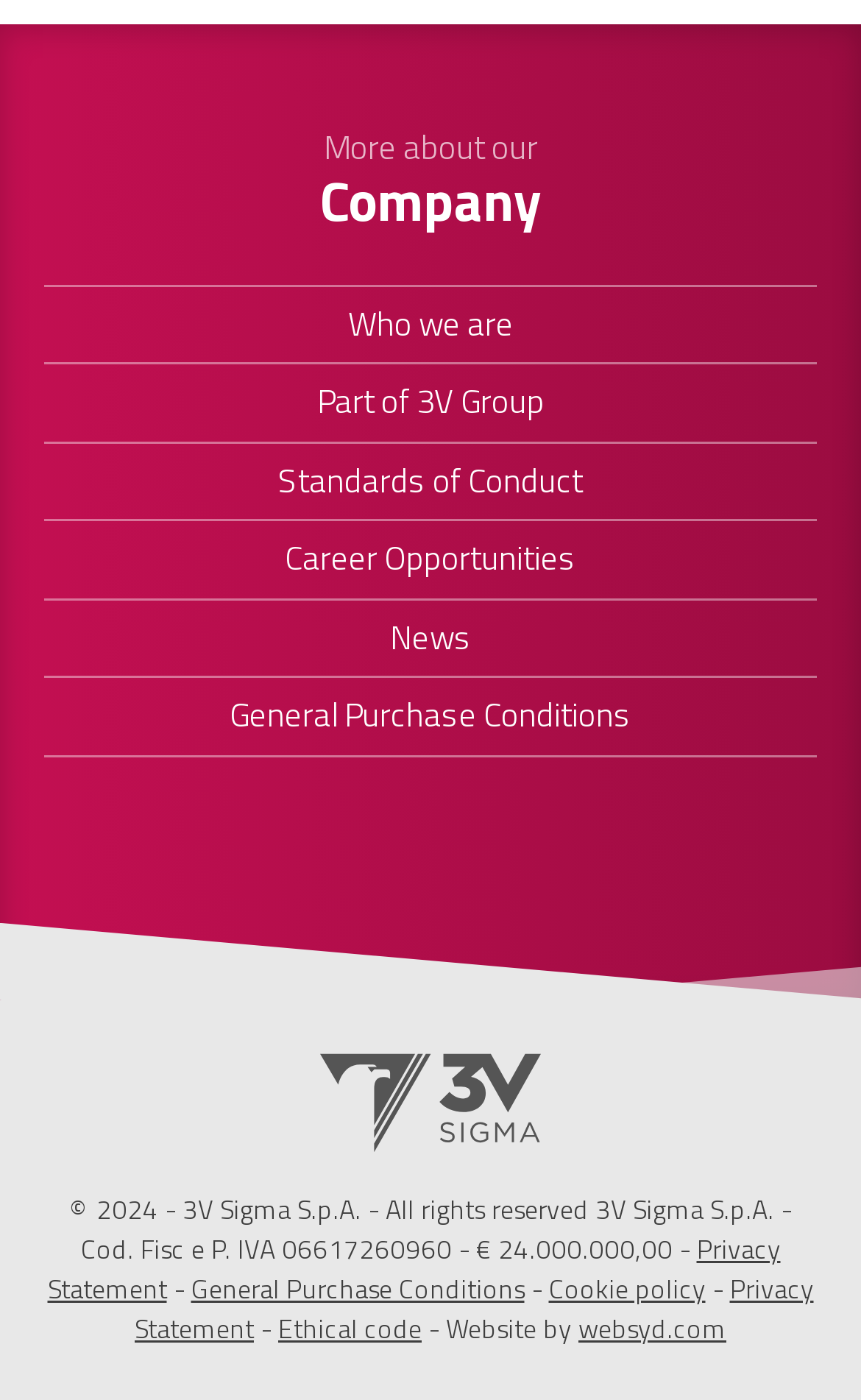Please identify the bounding box coordinates of the region to click in order to complete the task: "Read about who we are". The coordinates must be four float numbers between 0 and 1, specified as [left, top, right, bottom].

[0.051, 0.203, 0.949, 0.259]